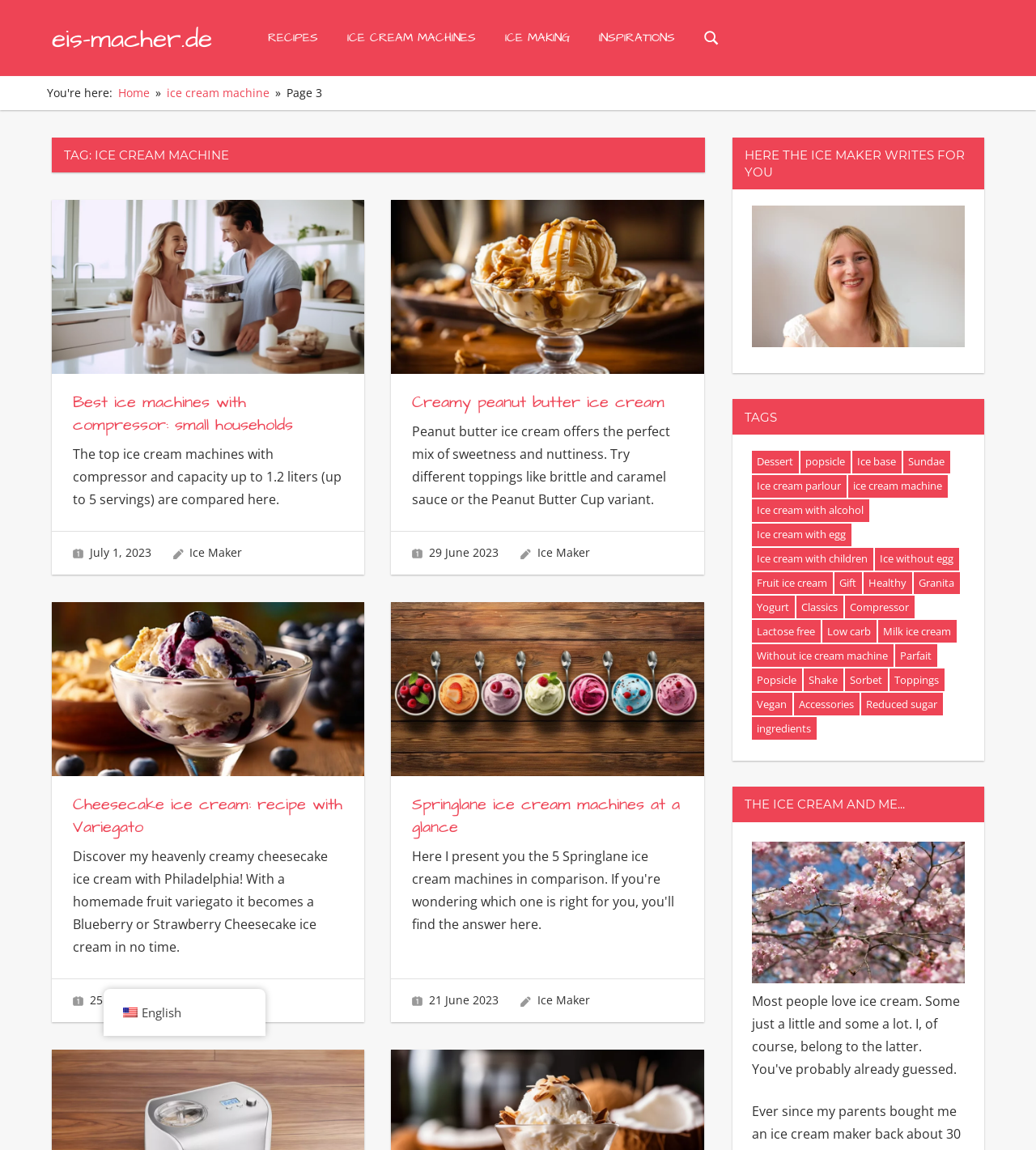Provide your answer in one word or a succinct phrase for the question: 
What is the category of the article with the heading 'Best ice machines with compressor: small households'?

Ice cream machine